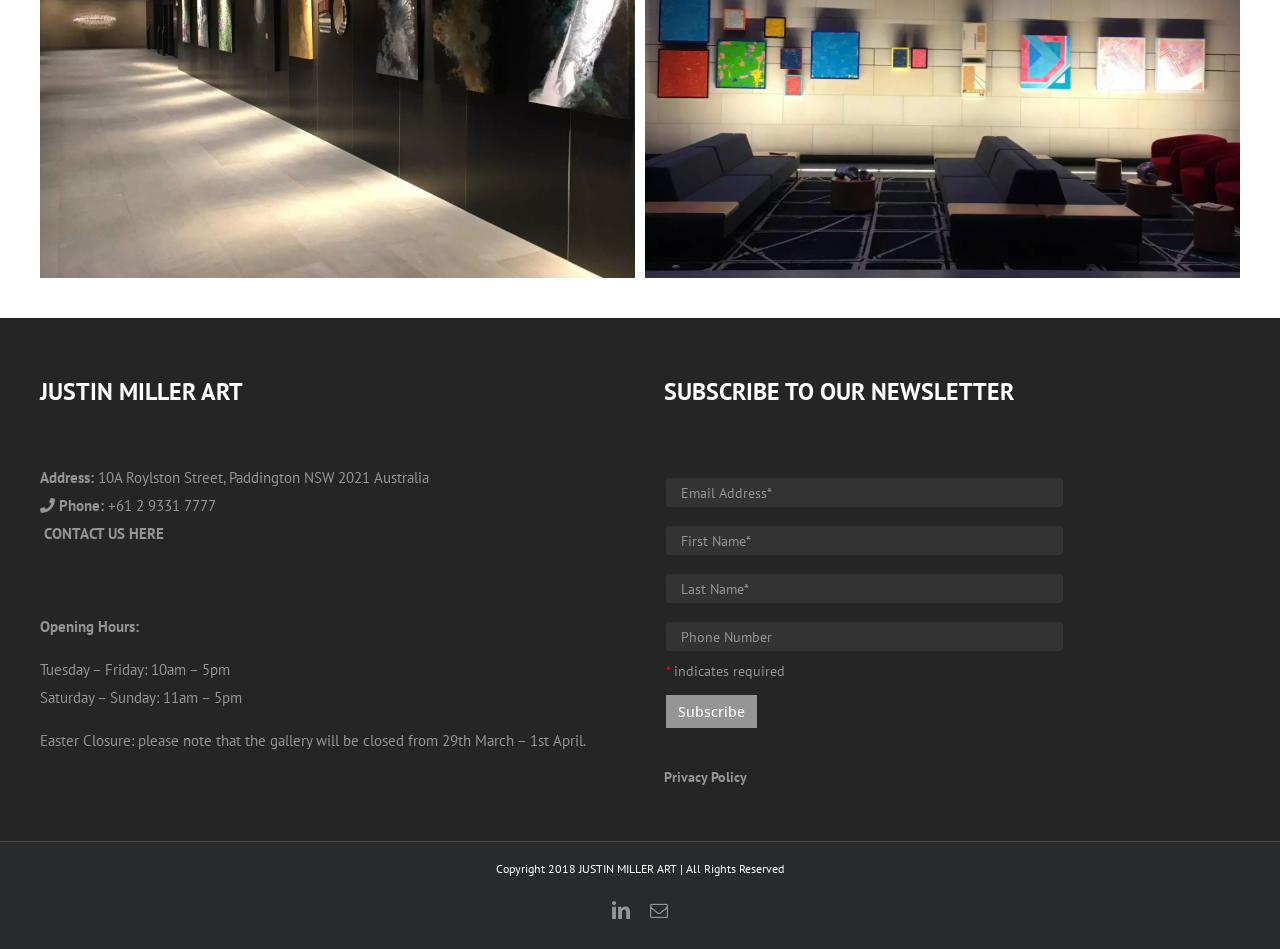Find the bounding box coordinates of the element you need to click on to perform this action: 'Call the phone number'. The coordinates should be represented by four float values between 0 and 1, in the format [left, top, right, bottom].

[0.084, 0.523, 0.169, 0.543]